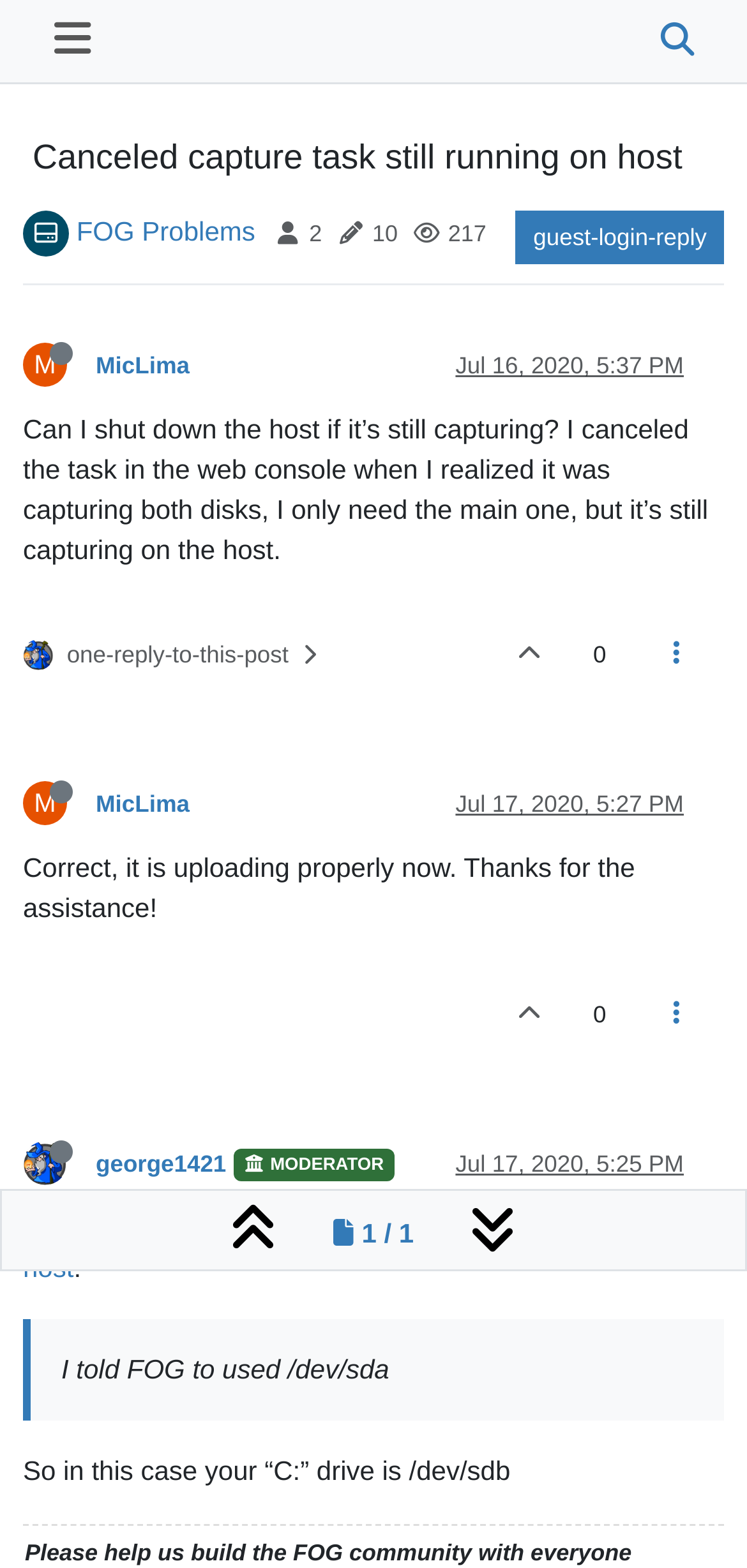Identify the bounding box coordinates of the region I need to click to complete this instruction: "Click on MicLima's avatar".

[0.031, 0.223, 0.128, 0.242]